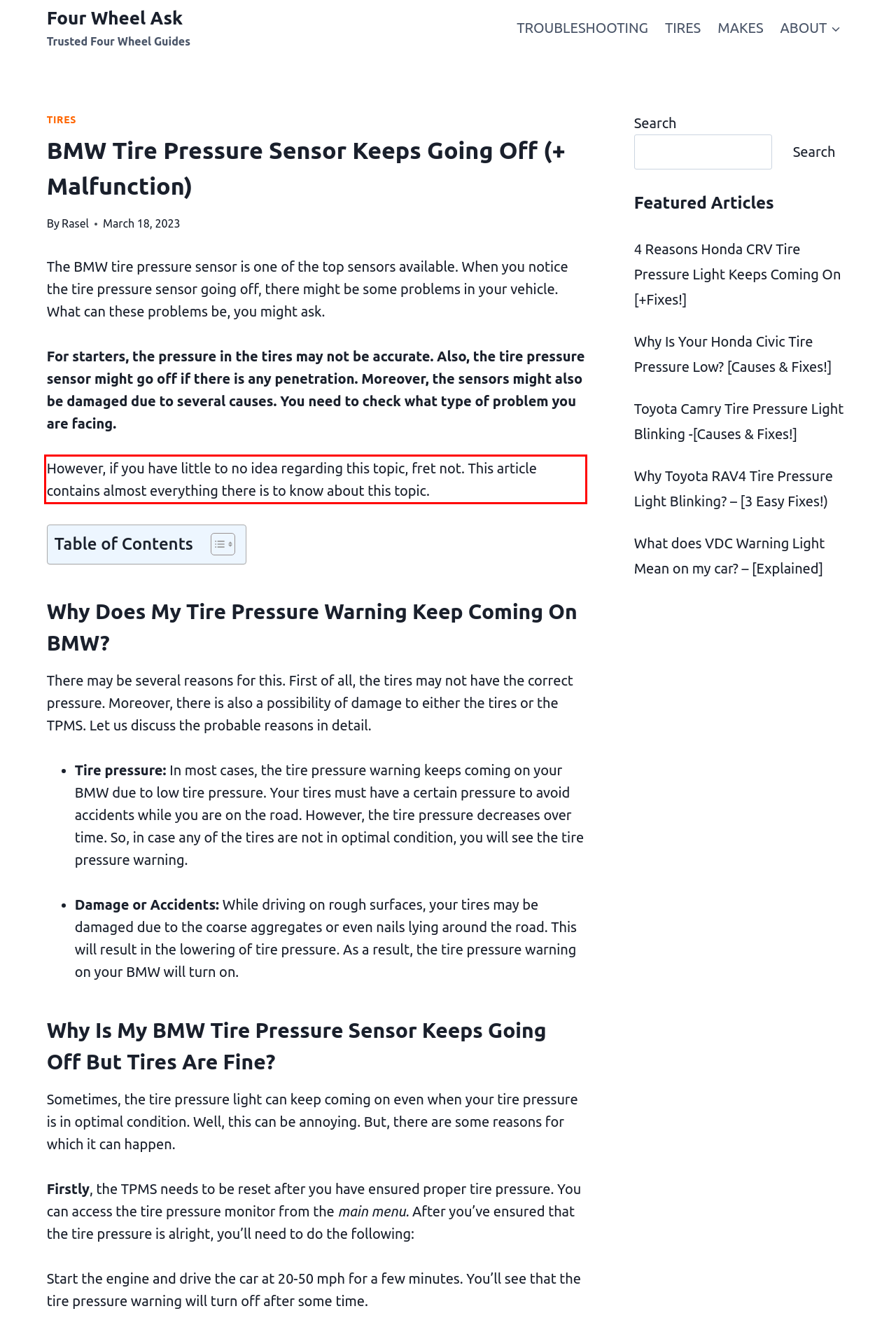Given a webpage screenshot, locate the red bounding box and extract the text content found inside it.

However, if you have little to no idea regarding this topic, fret not. This article contains almost everything there is to know about this topic.